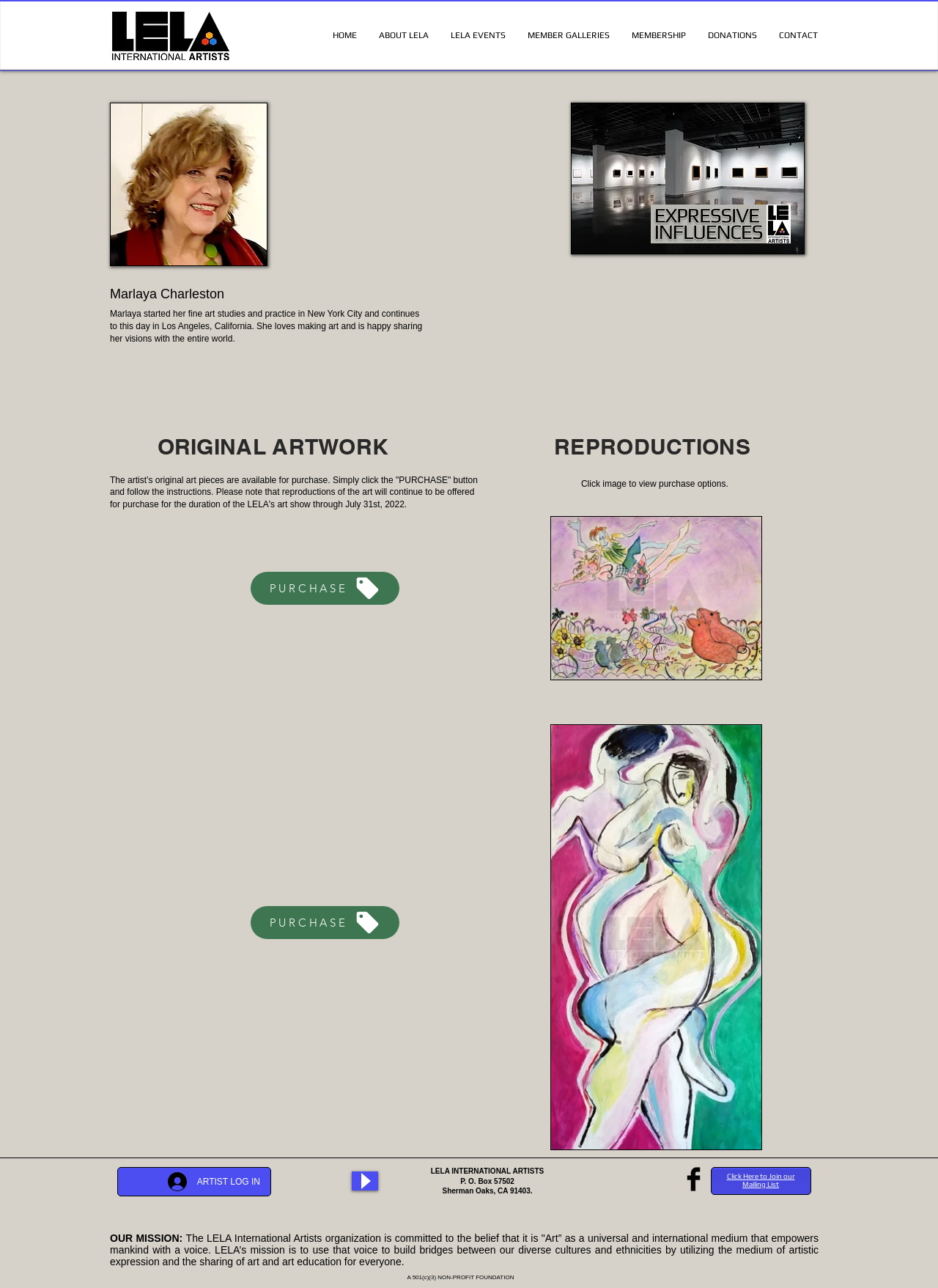Please locate the bounding box coordinates of the element that should be clicked to complete the given instruction: "Go to HOME page".

[0.343, 0.022, 0.392, 0.034]